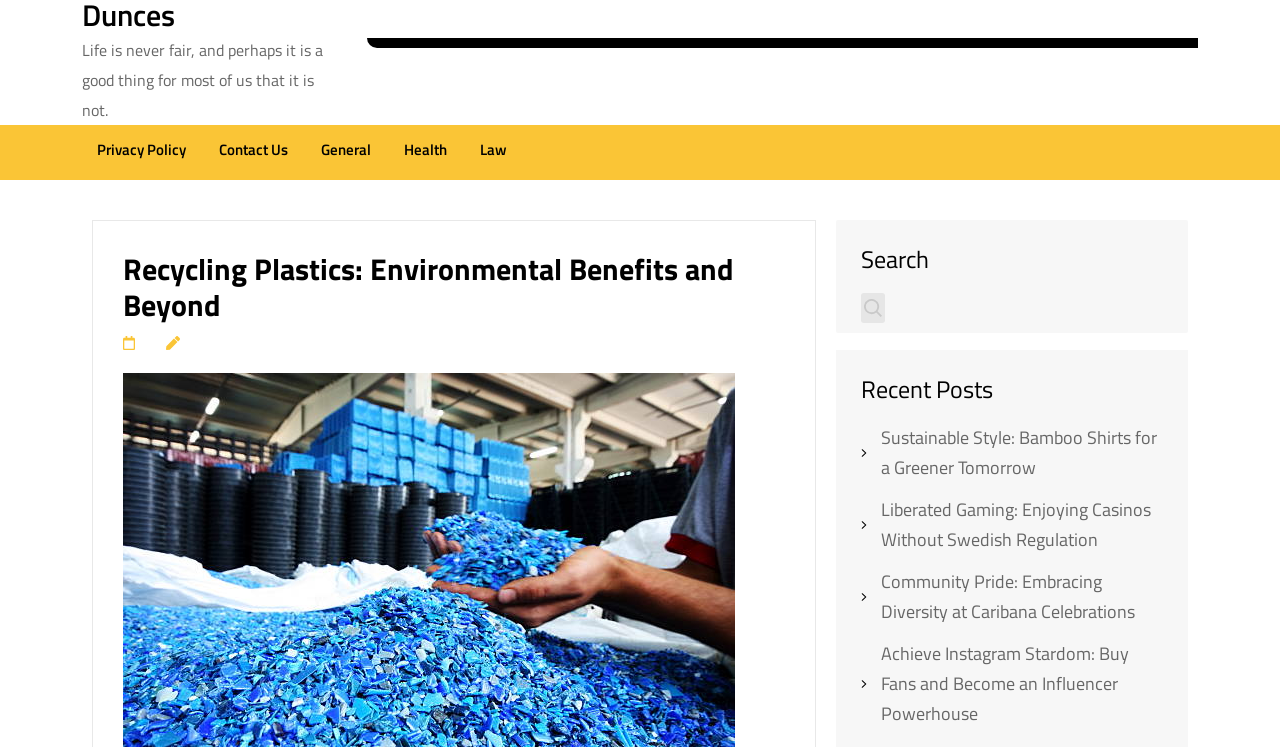Please identify the coordinates of the bounding box for the clickable region that will accomplish this instruction: "View the General page".

[0.251, 0.181, 0.29, 0.228]